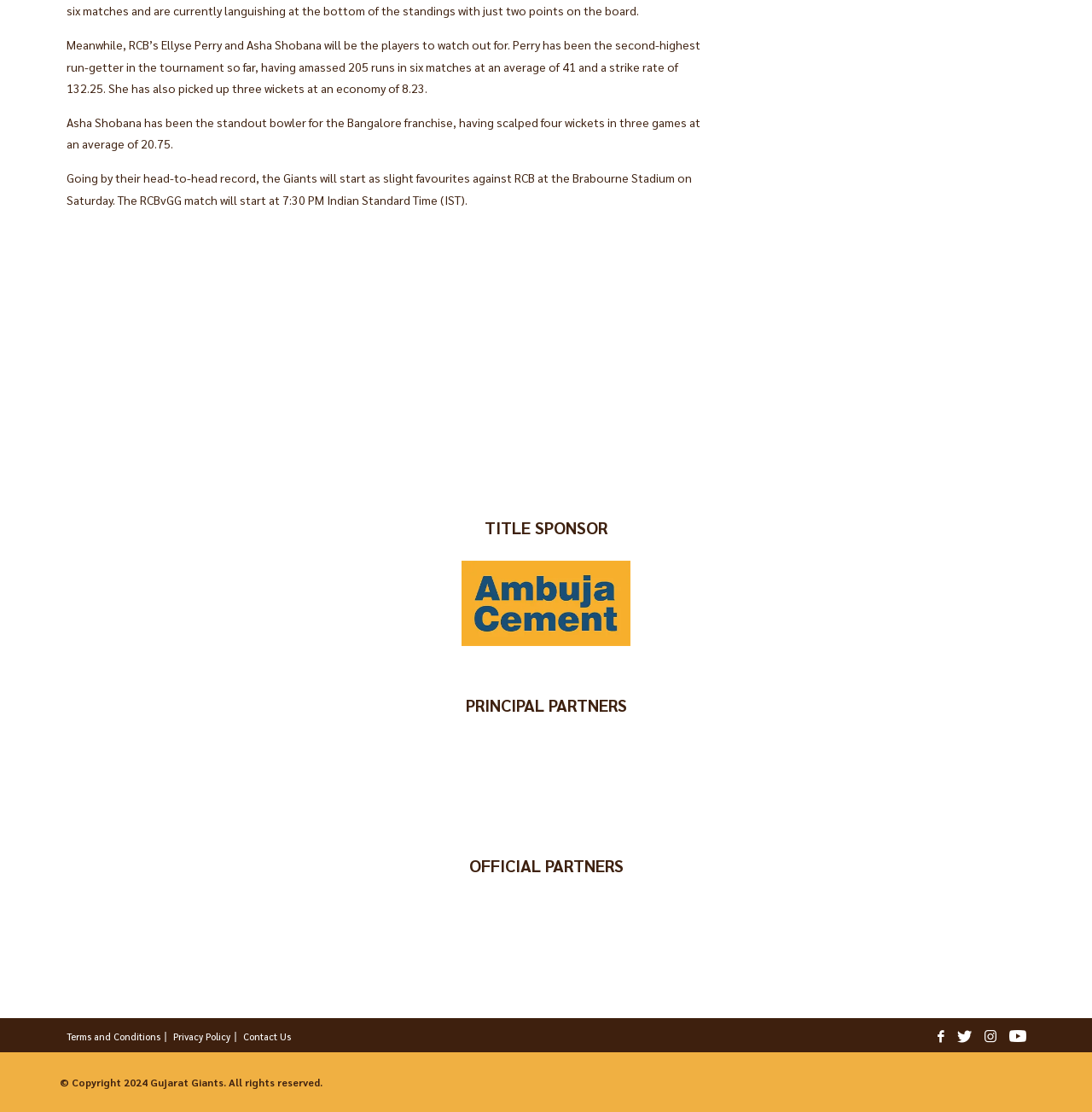Who is the second-highest run-getter in the tournament?
Look at the screenshot and respond with one word or a short phrase.

Ellyse Perry